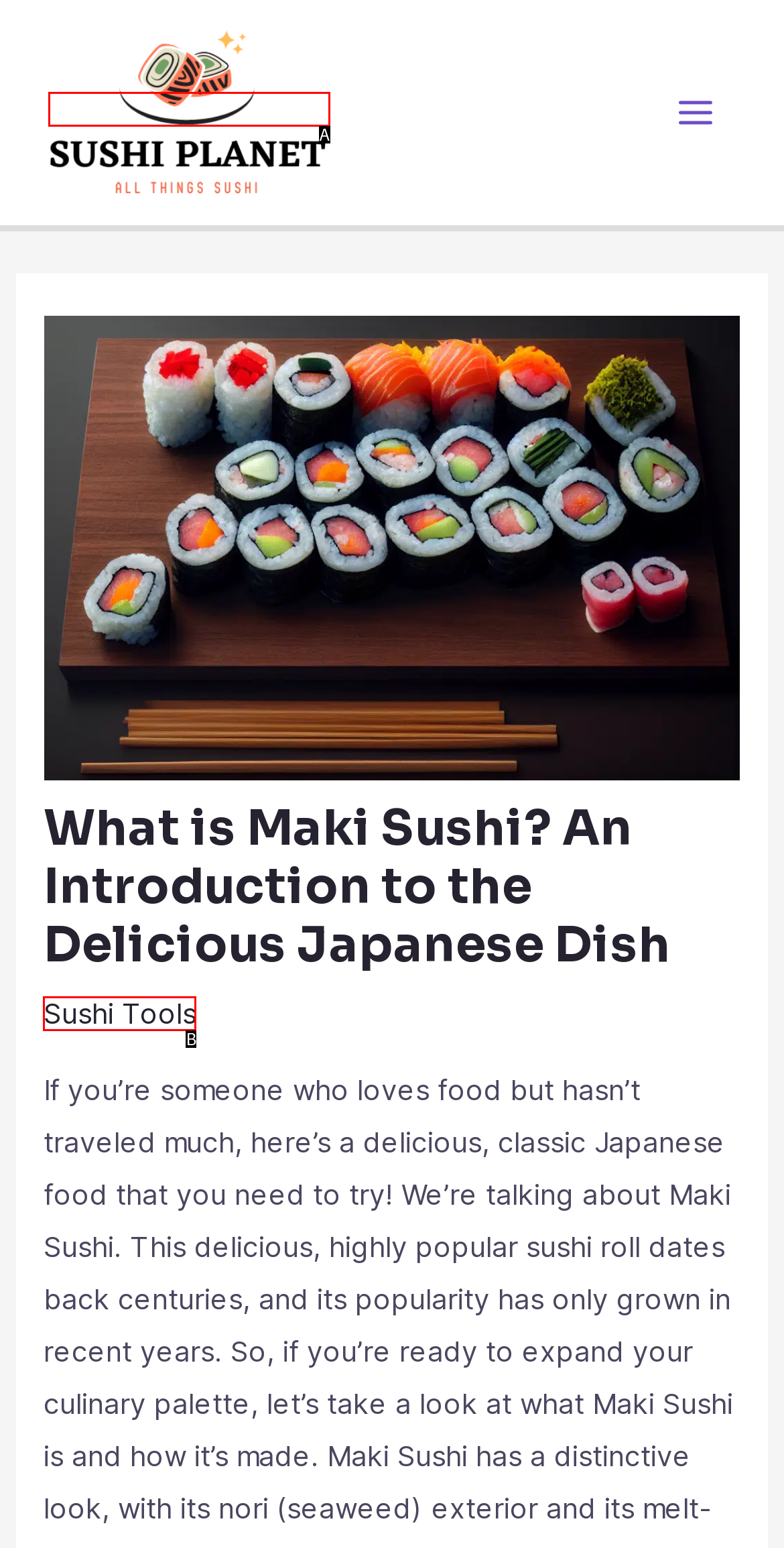Which option best describes: alt="SUSHI PLANET LOGO"
Respond with the letter of the appropriate choice.

A